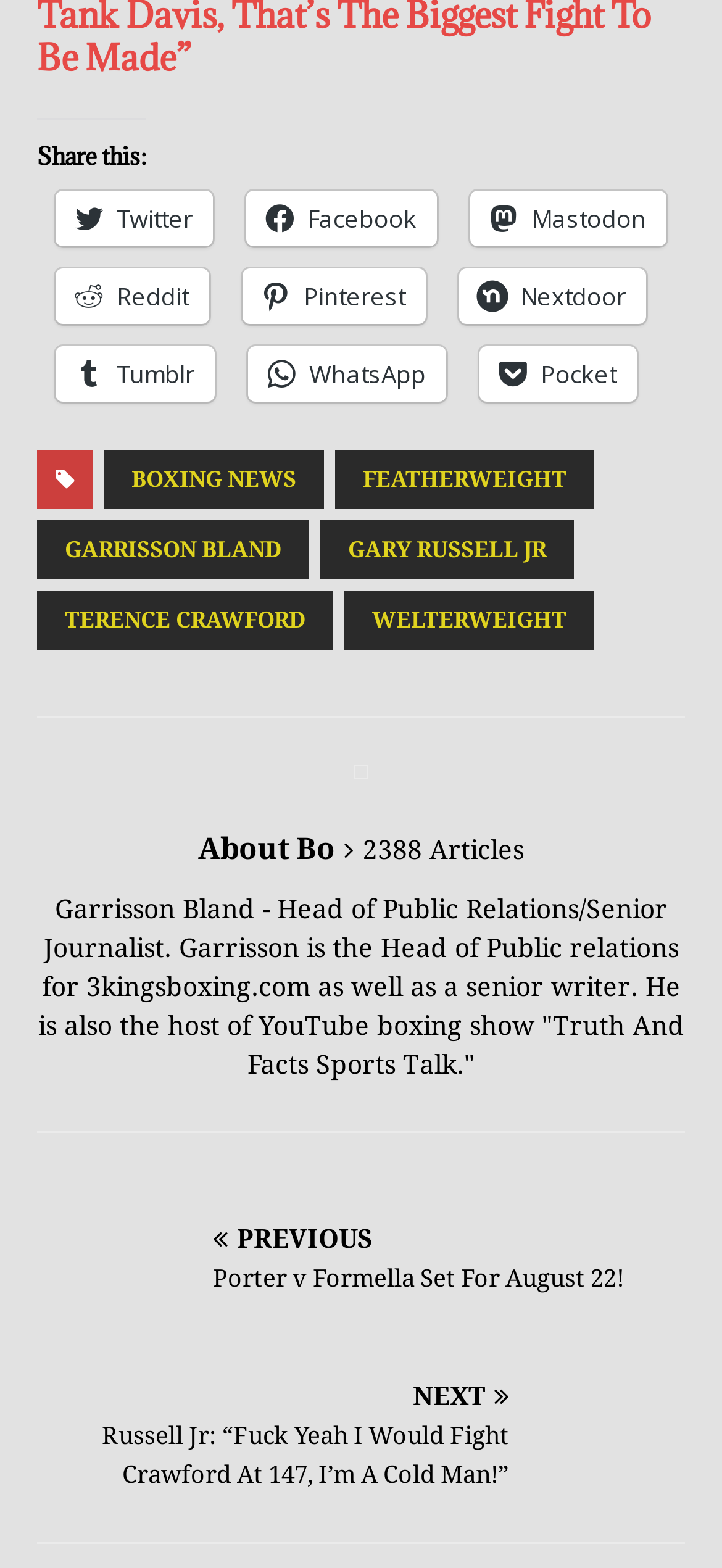Mark the bounding box of the element that matches the following description: "Gary Russell Jr".

[0.444, 0.281, 0.795, 0.319]